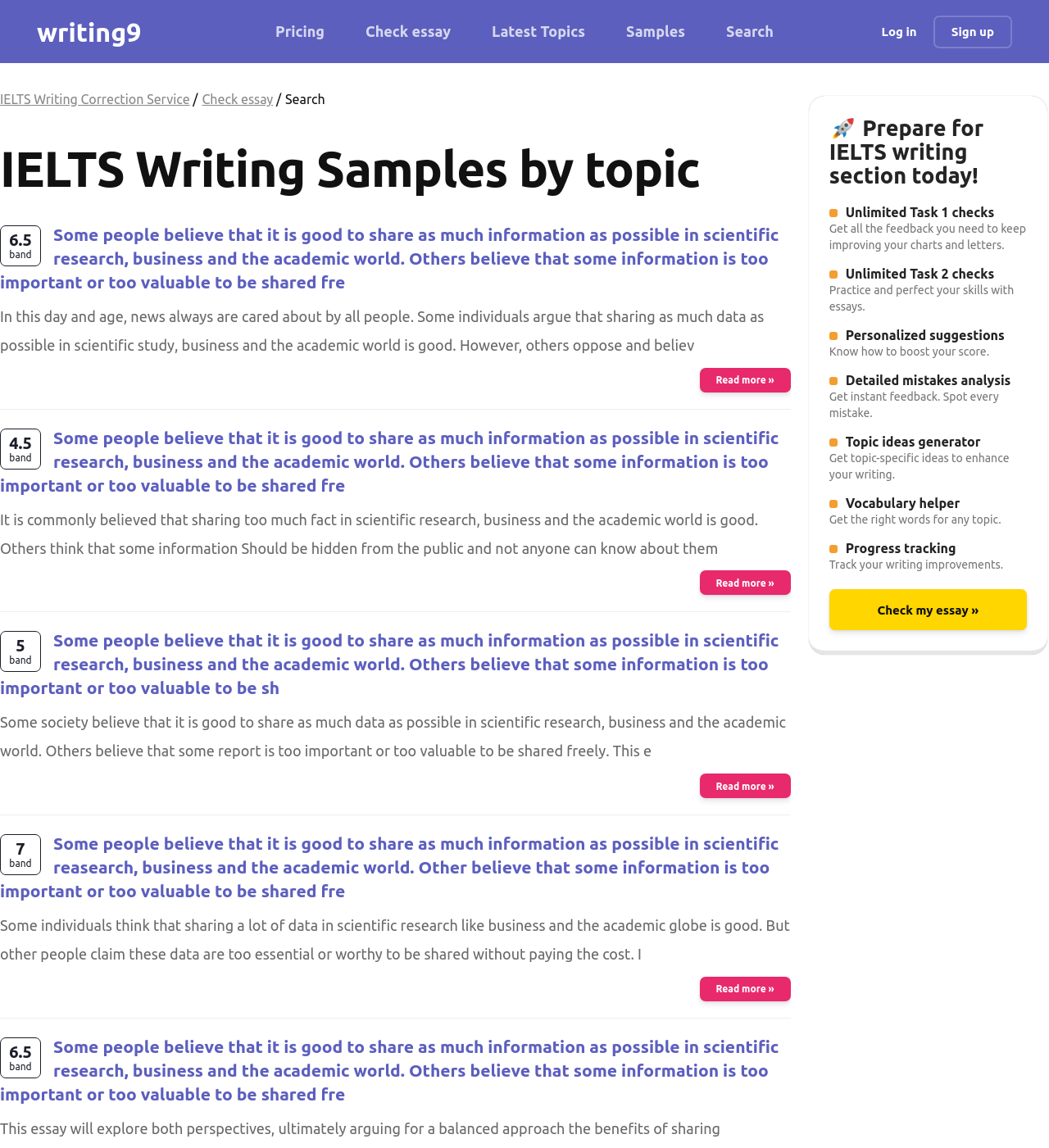Find the bounding box coordinates of the area that needs to be clicked in order to achieve the following instruction: "Click on 'Check essay'". The coordinates should be specified as four float numbers between 0 and 1, i.e., [left, top, right, bottom].

[0.329, 0.013, 0.449, 0.042]